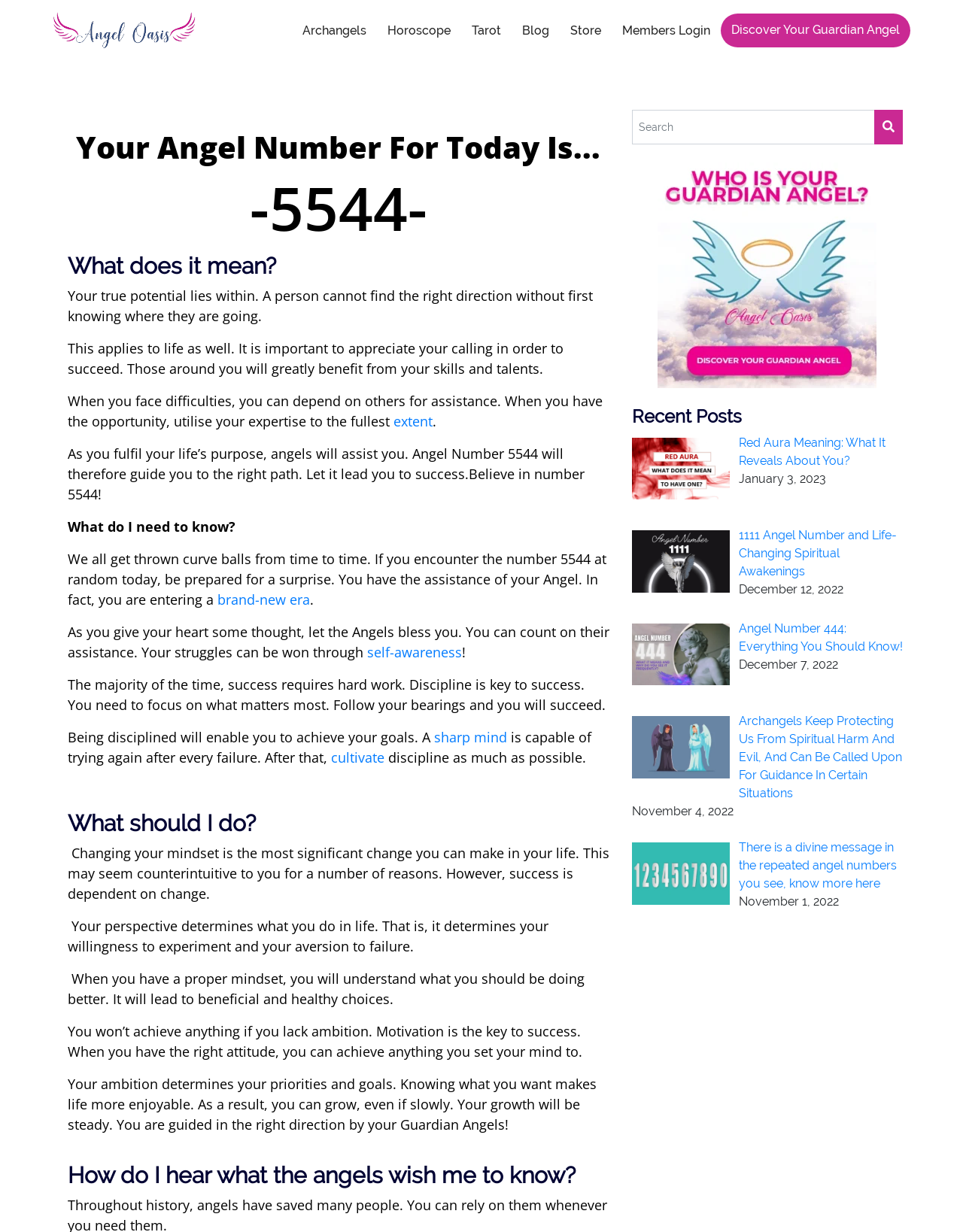Please locate the bounding box coordinates of the element that should be clicked to complete the given instruction: "Click the 'Discover Your Guardian Angel' link".

[0.748, 0.011, 0.945, 0.038]